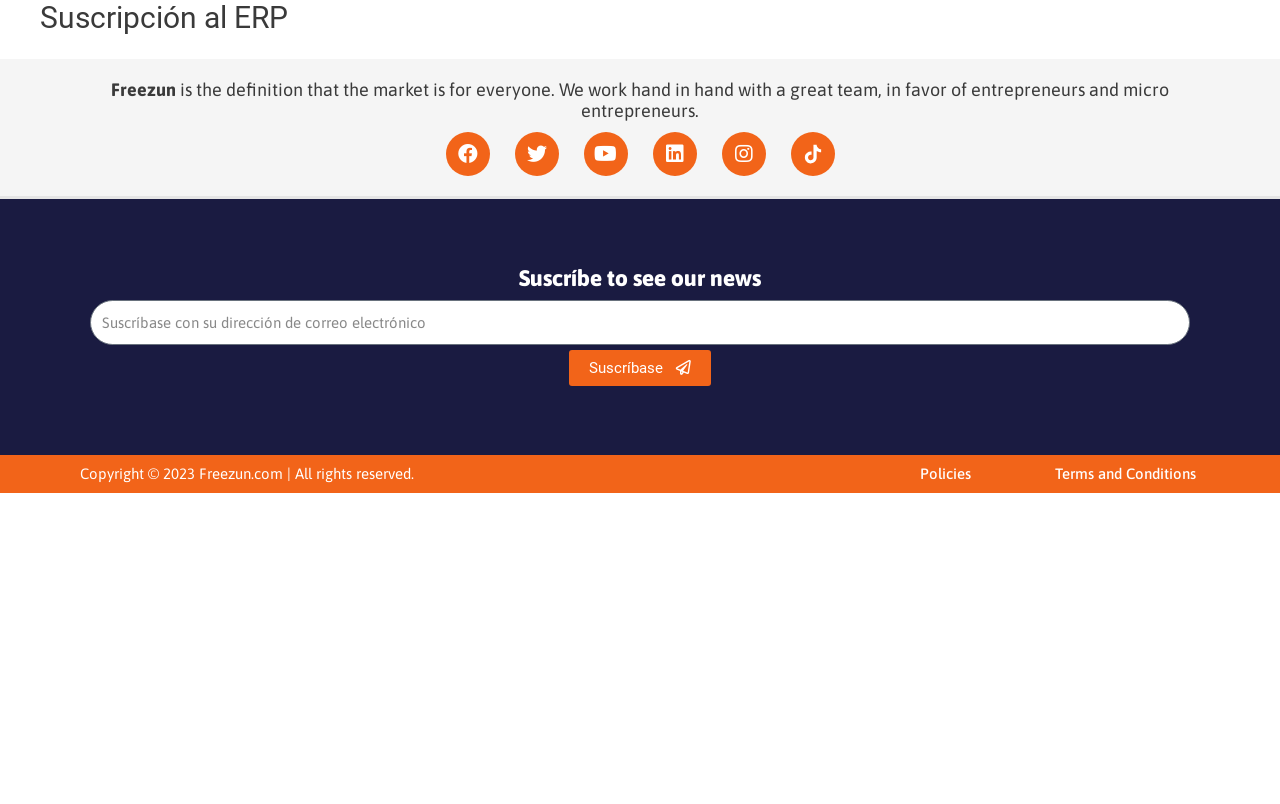Identify the bounding box coordinates of the region I need to click to complete this instruction: "Check policies".

[0.719, 0.578, 0.759, 0.599]